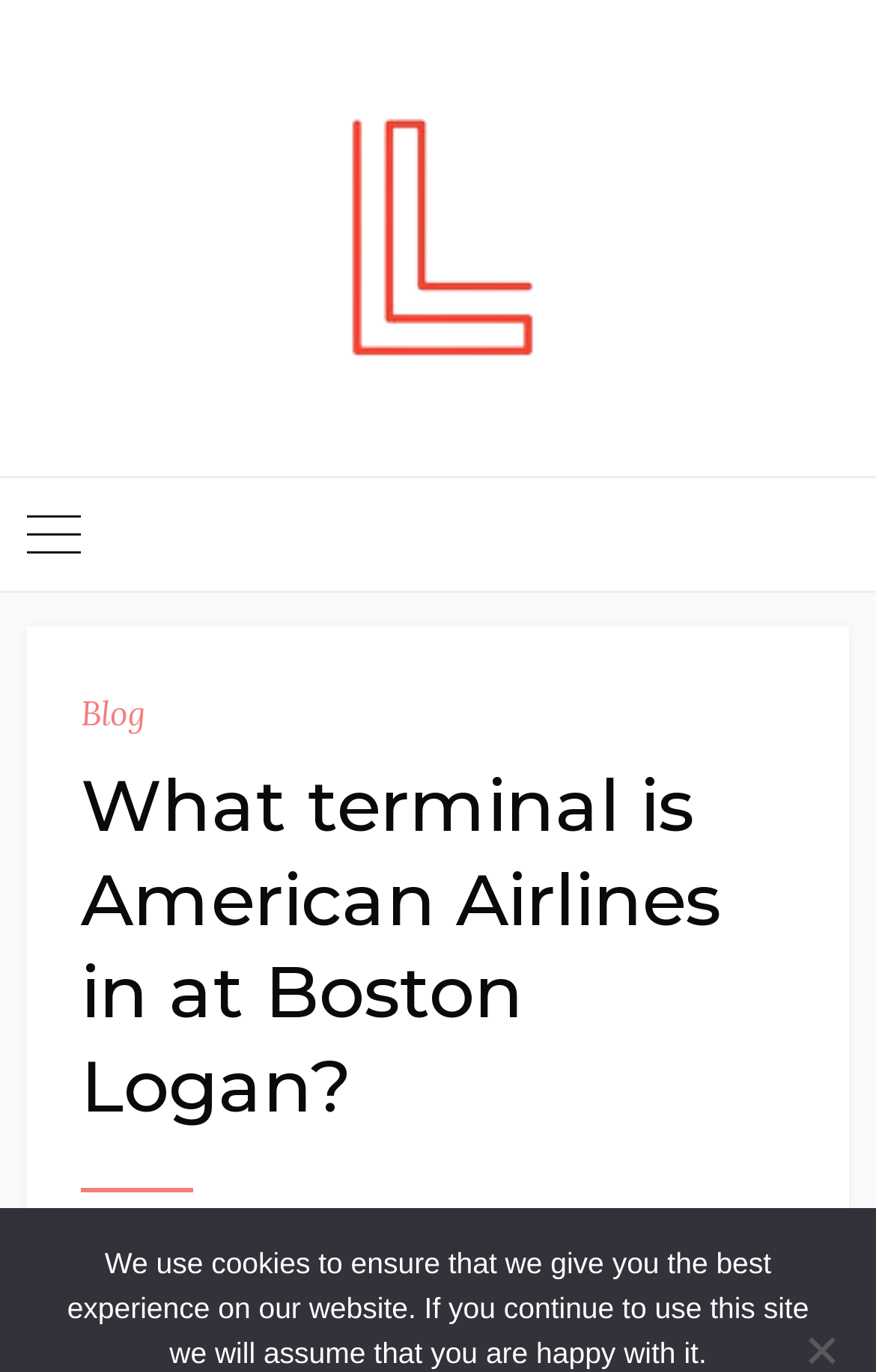What is the name of the website?
Please describe in detail the information shown in the image to answer the question.

The name of the website can be found in the top-left corner of the webpage, where it says 'Locke-movie.com' in a link format.